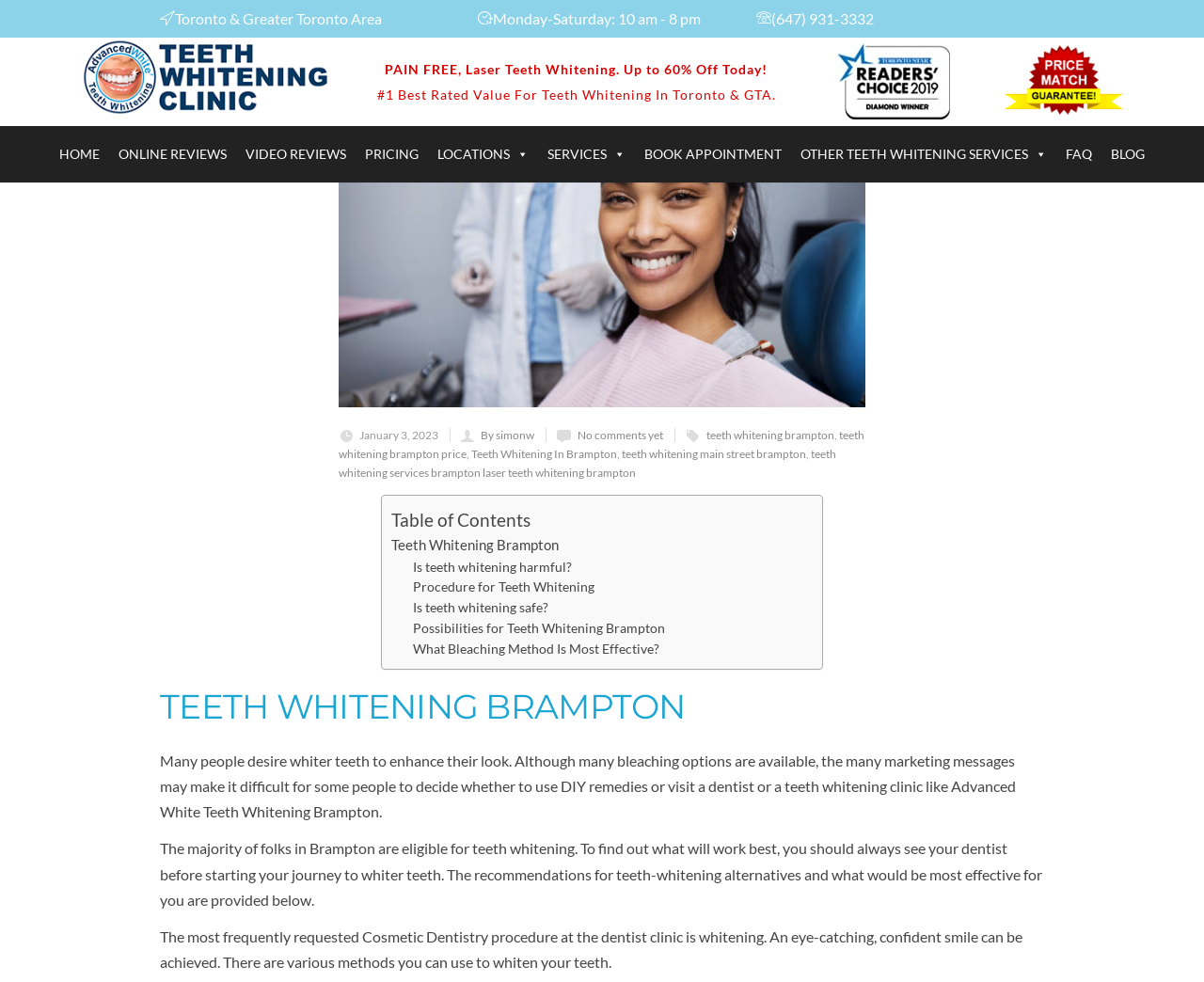Please identify the bounding box coordinates of the clickable region that I should interact with to perform the following instruction: "Click the 'BLOG' link". The coordinates should be expressed as four float numbers between 0 and 1, i.e., [left, top, right, bottom].

[0.915, 0.138, 0.959, 0.177]